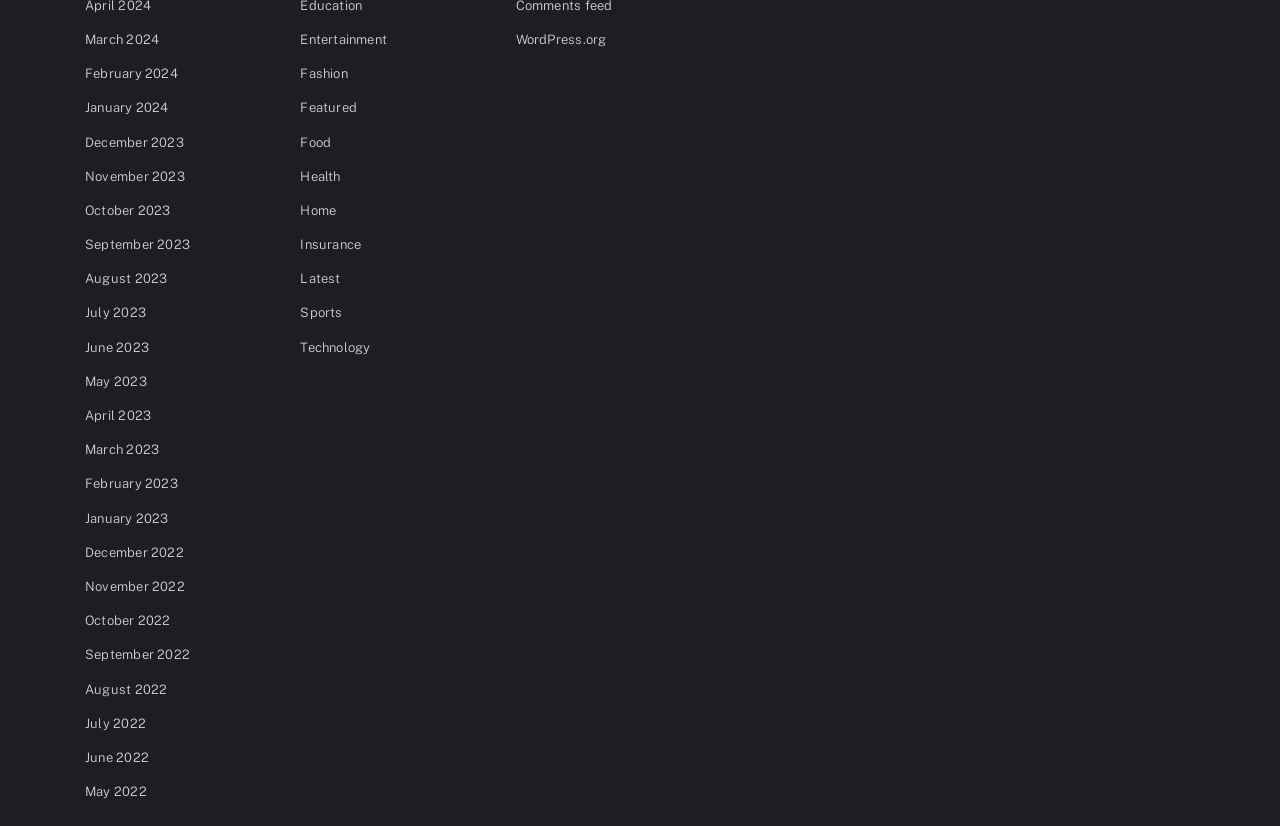Identify the bounding box coordinates of the specific part of the webpage to click to complete this instruction: "View March 2024".

[0.066, 0.039, 0.124, 0.057]